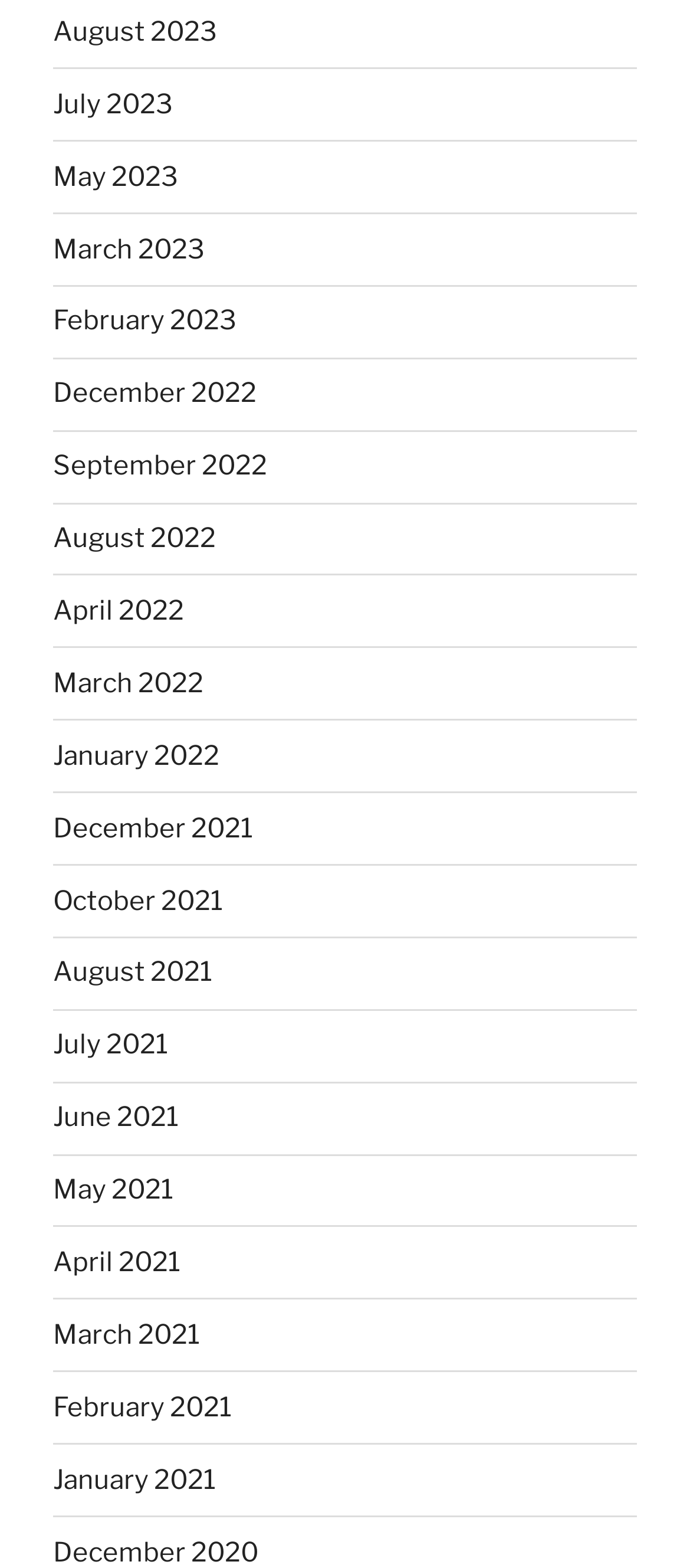Please determine the bounding box coordinates for the element that should be clicked to follow these instructions: "view August 2023".

[0.077, 0.01, 0.315, 0.03]